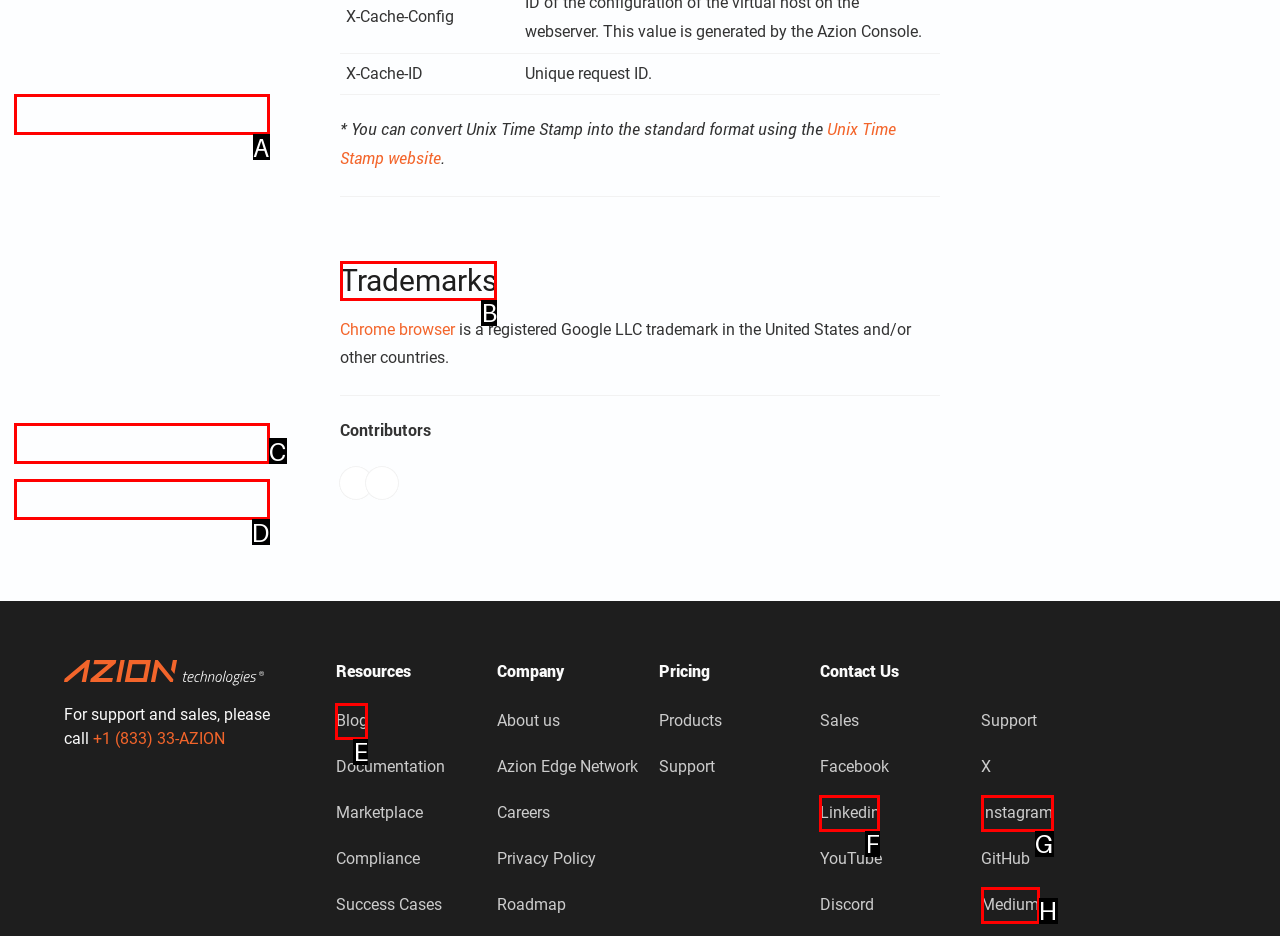Tell me the correct option to click for this task: Visit the page about CBD oil in Appleton Wisconsin
Write down the option's letter from the given choices.

None